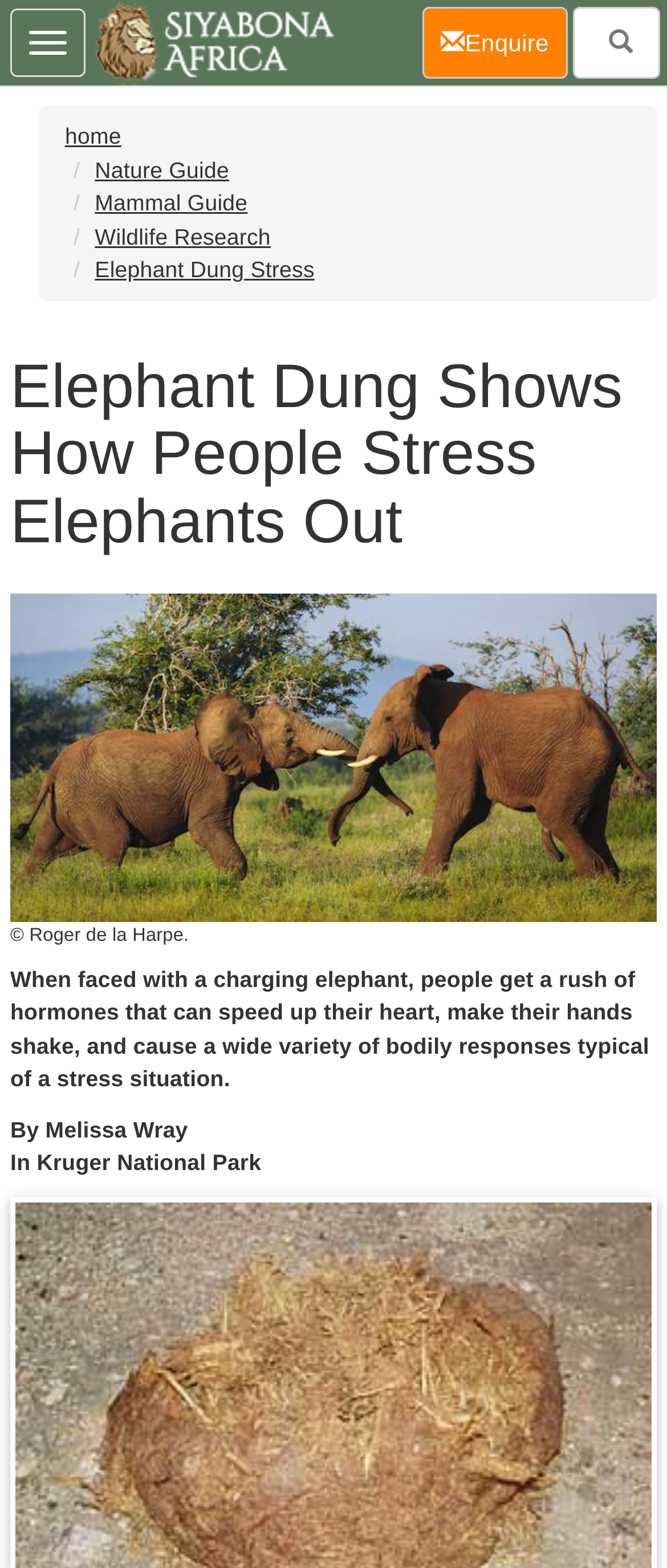Identify the bounding box coordinates of the part that should be clicked to carry out this instruction: "Learn about wholesale flat die pellet wood line complete".

None